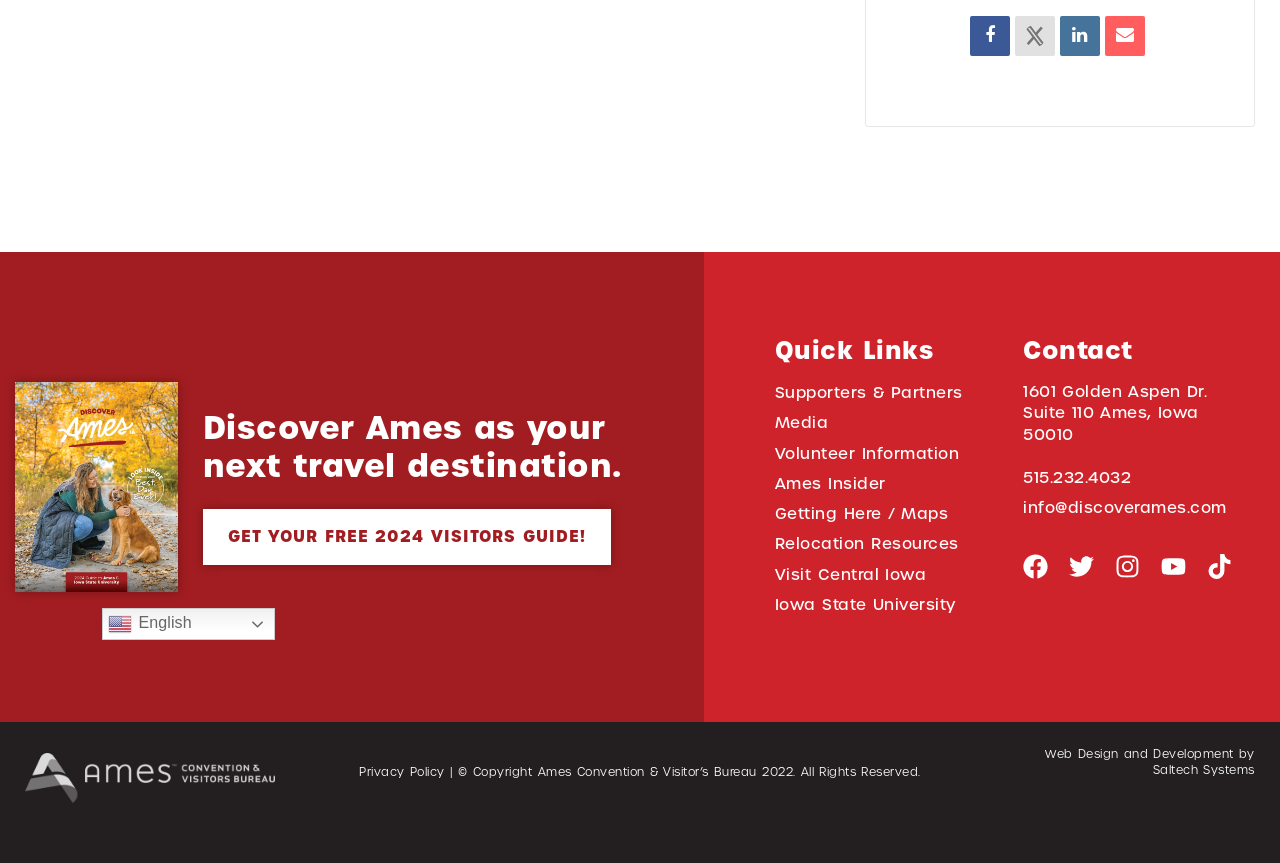Based on the provided description, "Profiles", find the bounding box of the corresponding UI element in the screenshot.

None